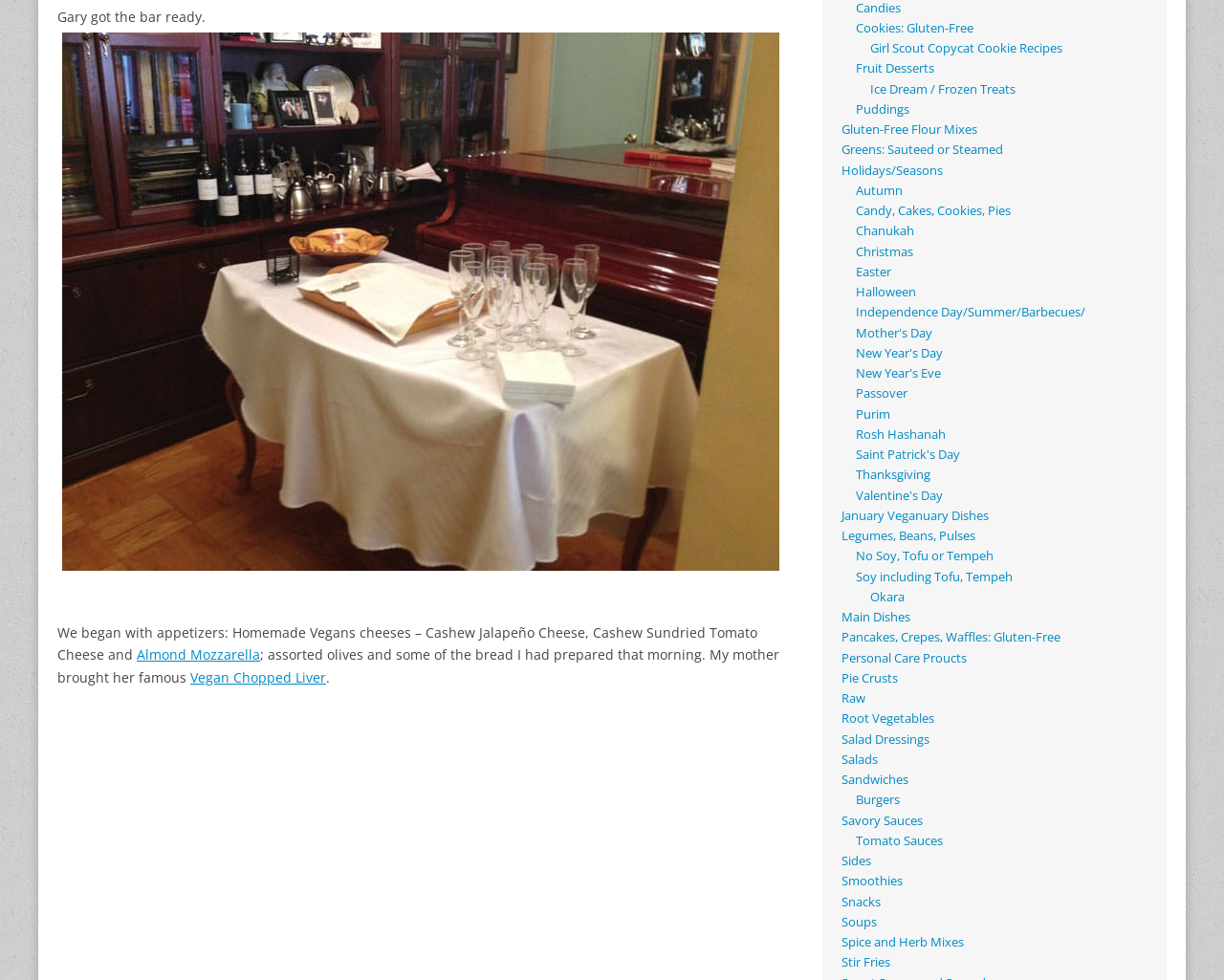What is the last category listed?
Using the image provided, answer with just one word or phrase.

Stir Fries